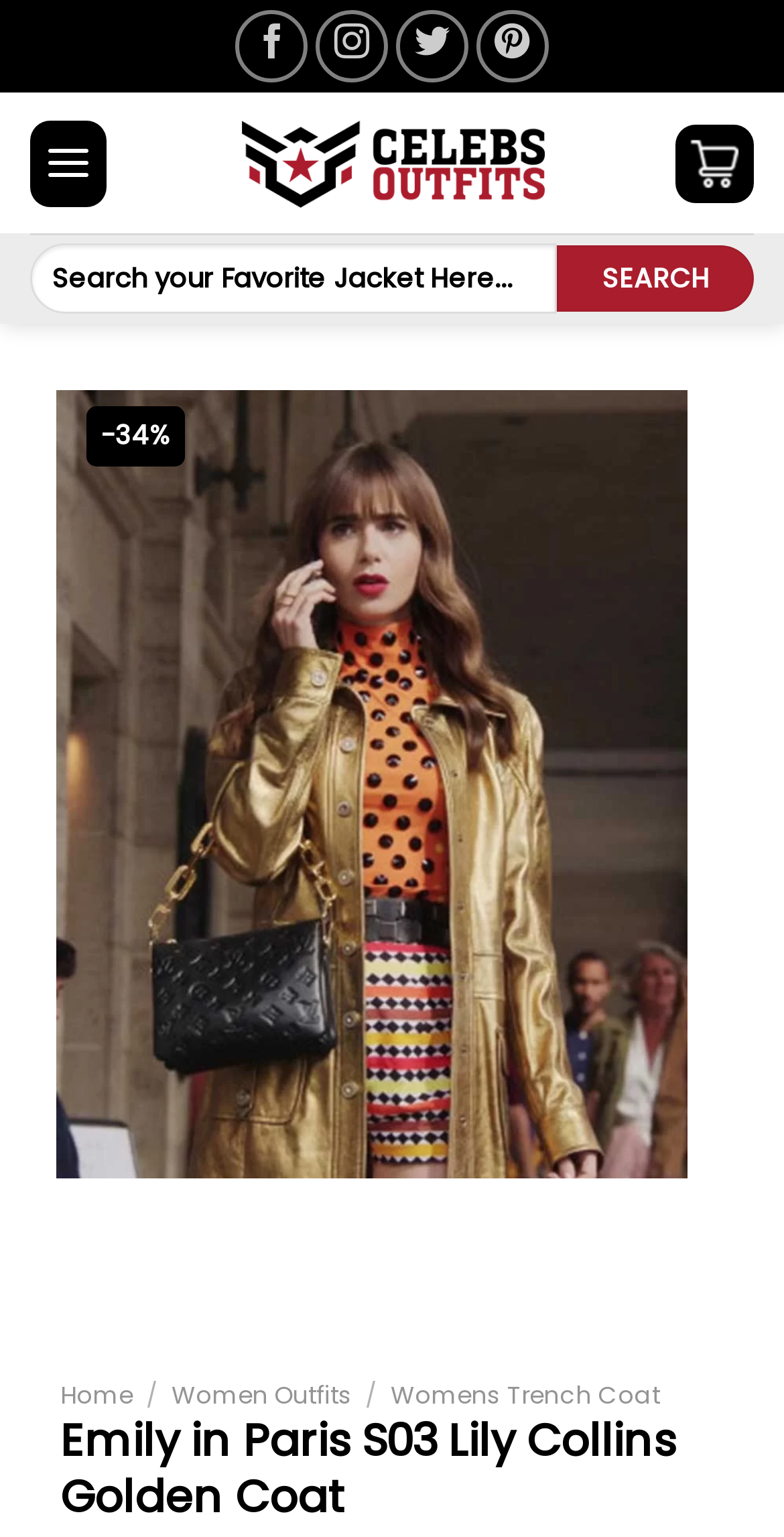Find the bounding box coordinates of the area to click in order to follow the instruction: "Check Emily in Paris S03 Lily Collins Golden Coat".

[0.072, 0.494, 0.877, 0.524]